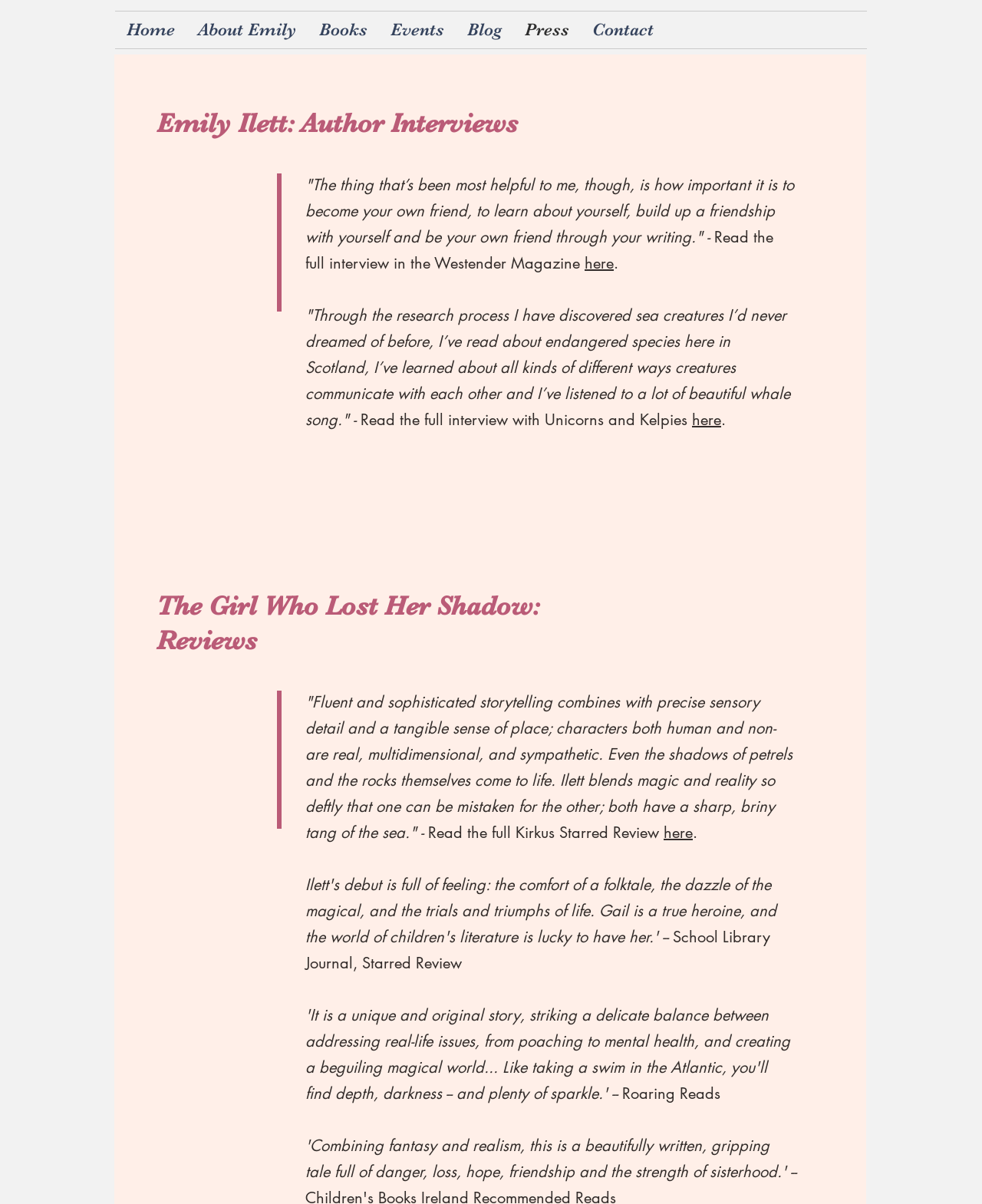Based on what you see in the screenshot, provide a thorough answer to this question: What is the name of the magazine that published an interview with the author?

The name of the magazine is mentioned in the text 'Read the full interview in the Westender Magazine', which suggests that the author was interviewed by this magazine.